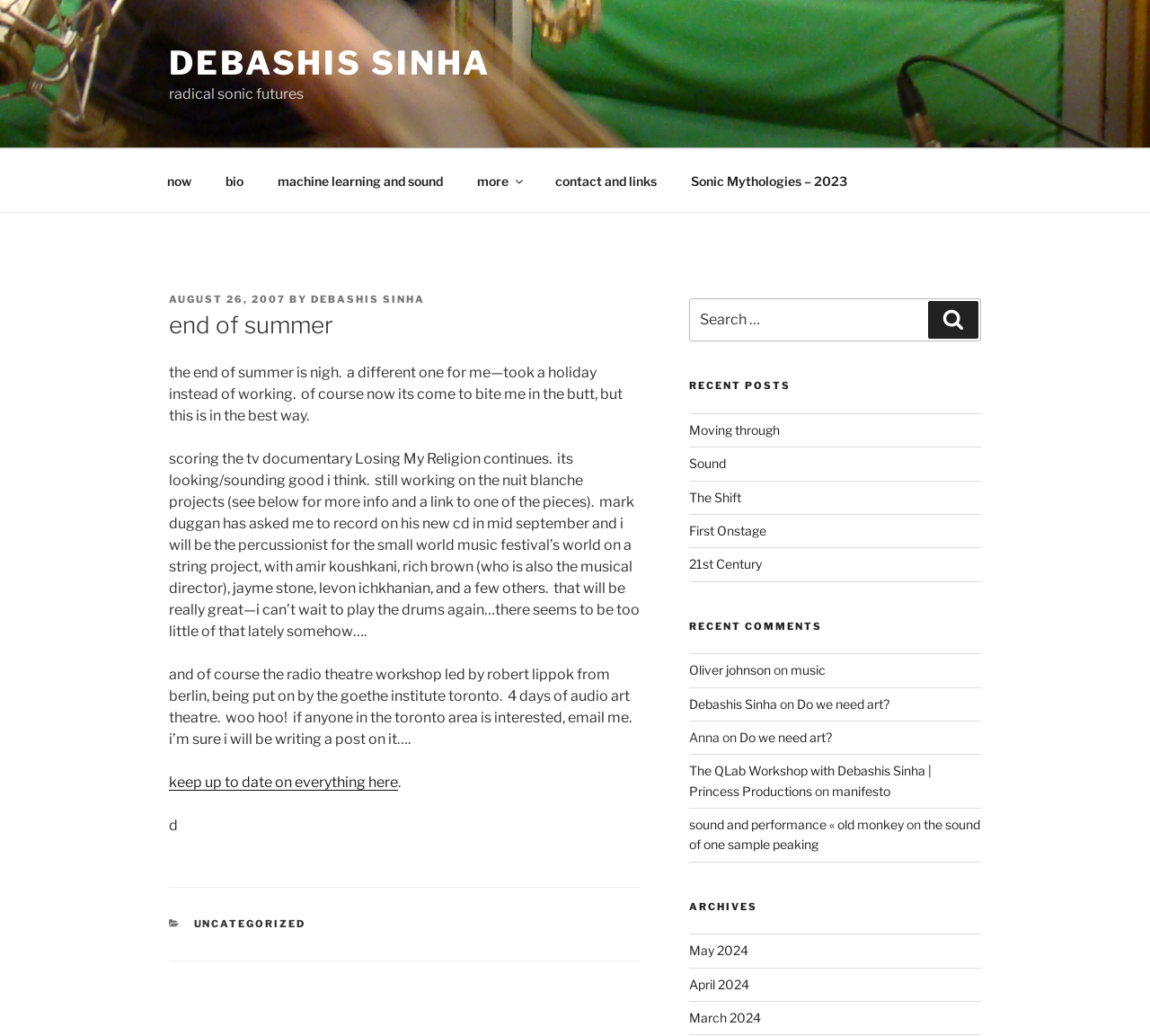What is the name of the project mentioned in the post?
Give a one-word or short phrase answer based on the image.

Losing My Religion